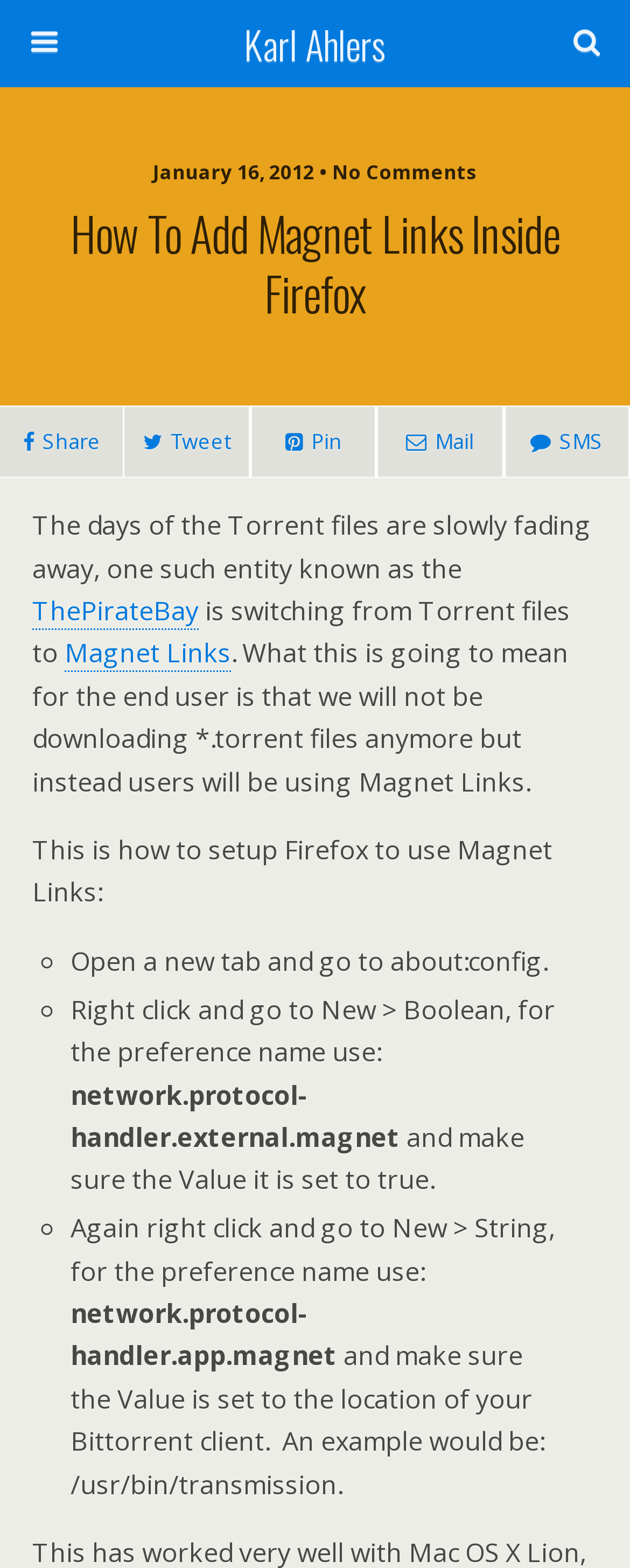What is the example location of a Bittorrent client?
With the help of the image, please provide a detailed response to the question.

The article provides an example of setting the value of 'network.protocol-handler.app.magnet' to the location of a Bittorrent client, which in this case is '/usr/bin/transmission', indicating that this is a possible location for a Bittorrent client.